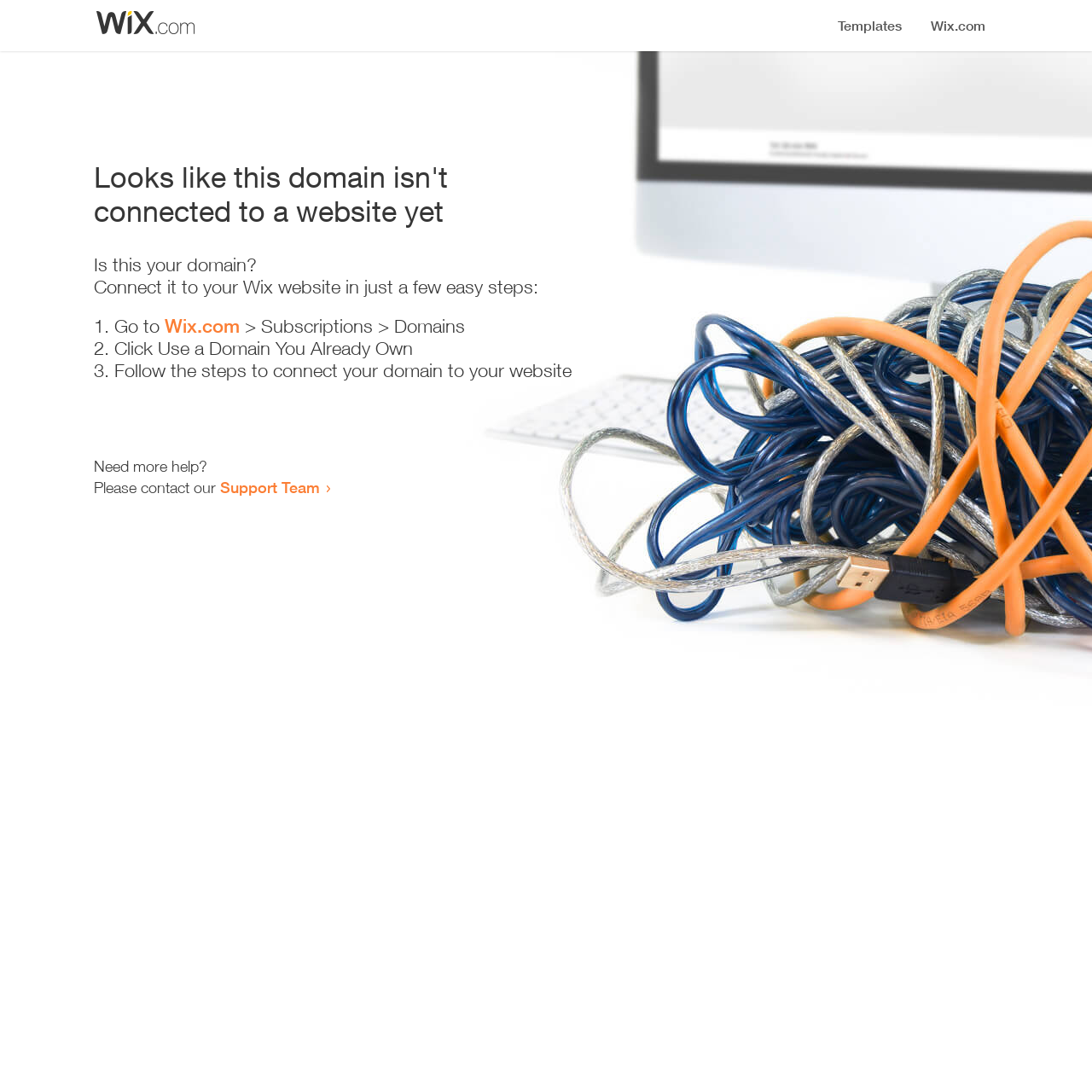Calculate the bounding box coordinates of the UI element given the description: "Wix.com".

[0.151, 0.288, 0.22, 0.309]